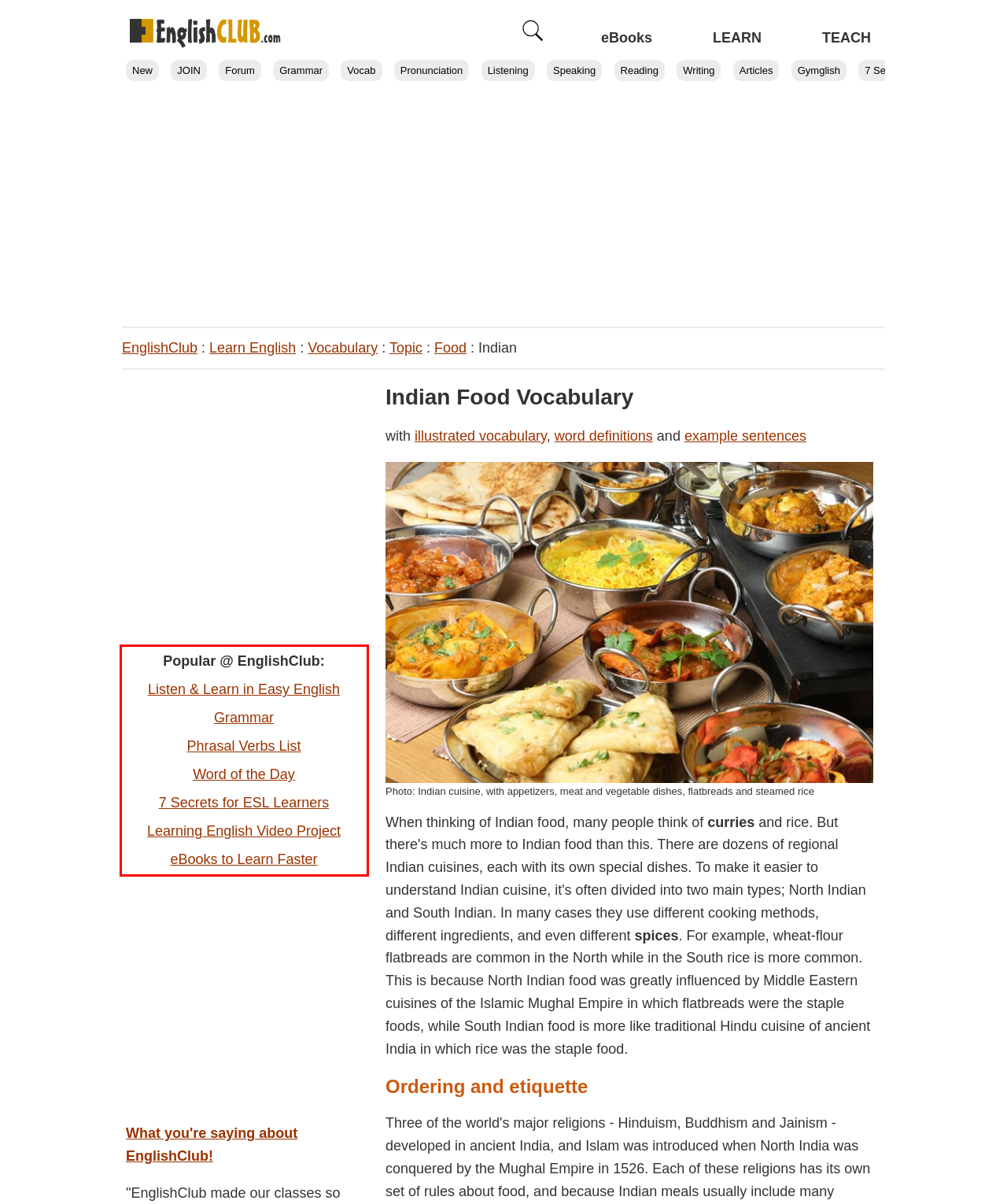Given a webpage screenshot, identify the text inside the red bounding box using OCR and extract it.

Popular @ EnglishClub: Listen & Learn in Easy English Grammar Phrasal Verbs List Word of the Day 7 Secrets for ESL Learners Learning English Video Project eBooks to Learn Faster